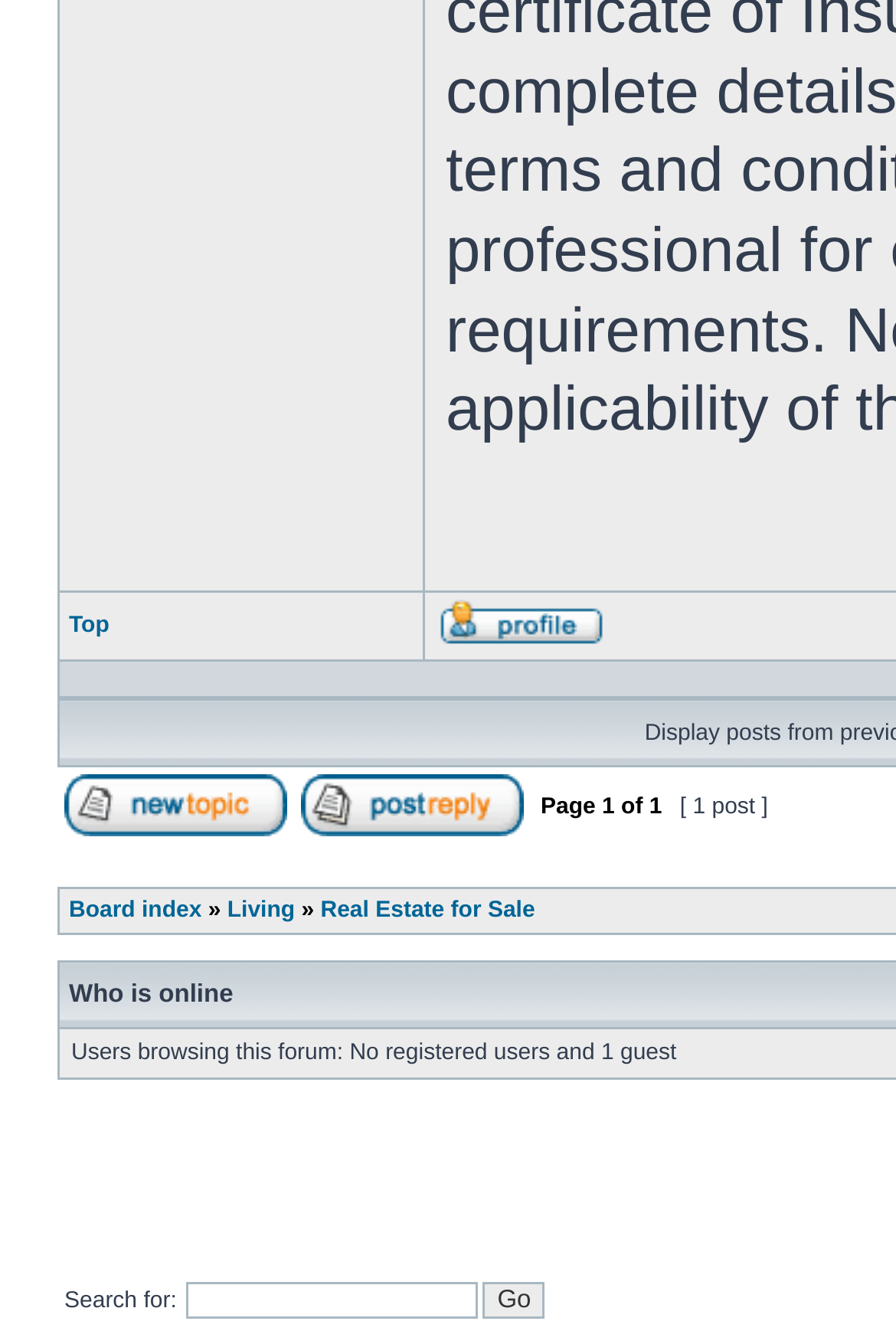Predict the bounding box for the UI component with the following description: "Post new topic".

[0.072, 0.581, 0.321, 0.599]